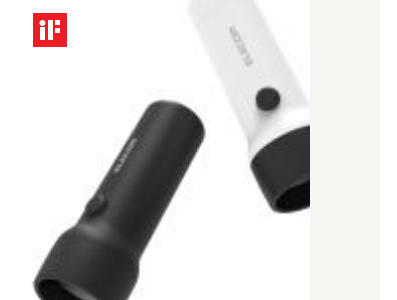Describe all elements and aspects of the image.

The image showcases two elegantly designed flashlights: one in sleek black and the other in a crisp white. Both flashlights feature a smooth cylindrical shape, with the black model prominently displaying a button on its side for ease of use. The white flashlight mirrors this design, highlighting a minimalist aesthetic that's indicative of contemporary functionality. The scene emphasizes the harmonious blend of usability and style, making them ideal additions to any modern setting. The prominent iF logo in the top left corner signifies recognition in design excellence, suggesting that these flashlights are not just practical tools but also exemplars of innovative design.